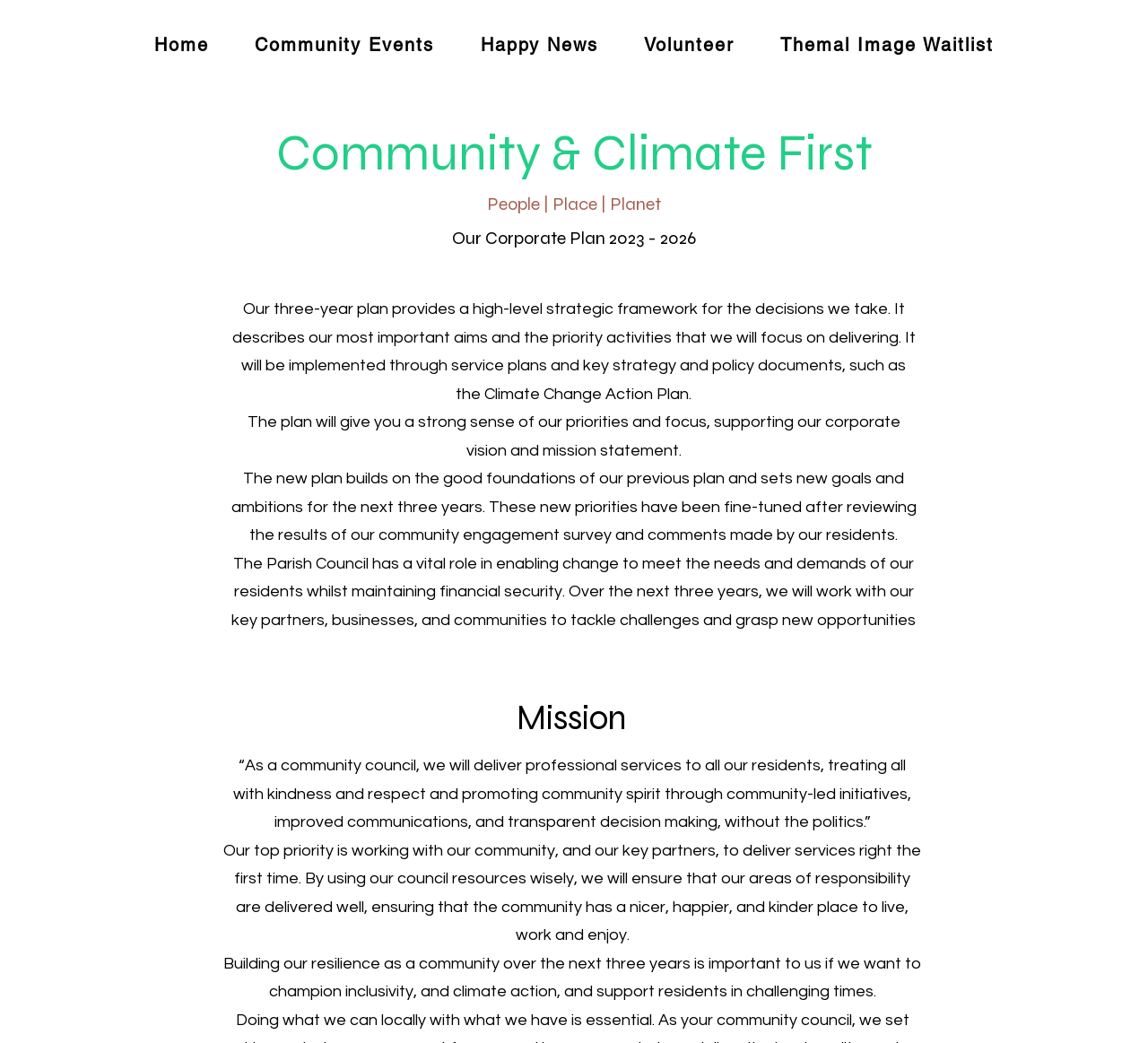Using the description "Themal Image Waitlist", predict the bounding box of the relevant HTML element.

[0.663, 0.024, 0.883, 0.064]